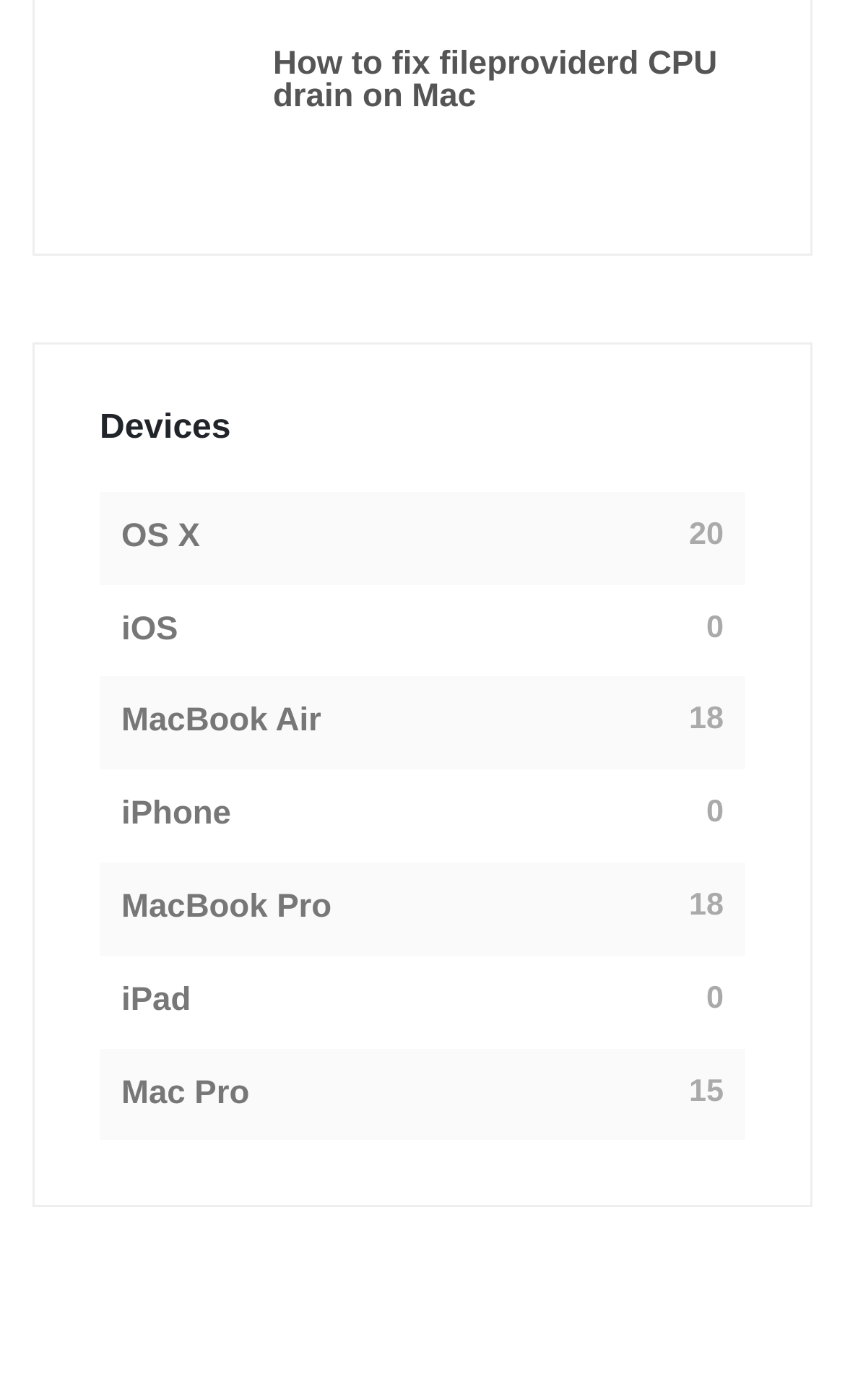Extract the bounding box for the UI element that matches this description: "MacBook Pro".

[0.144, 0.632, 0.392, 0.667]